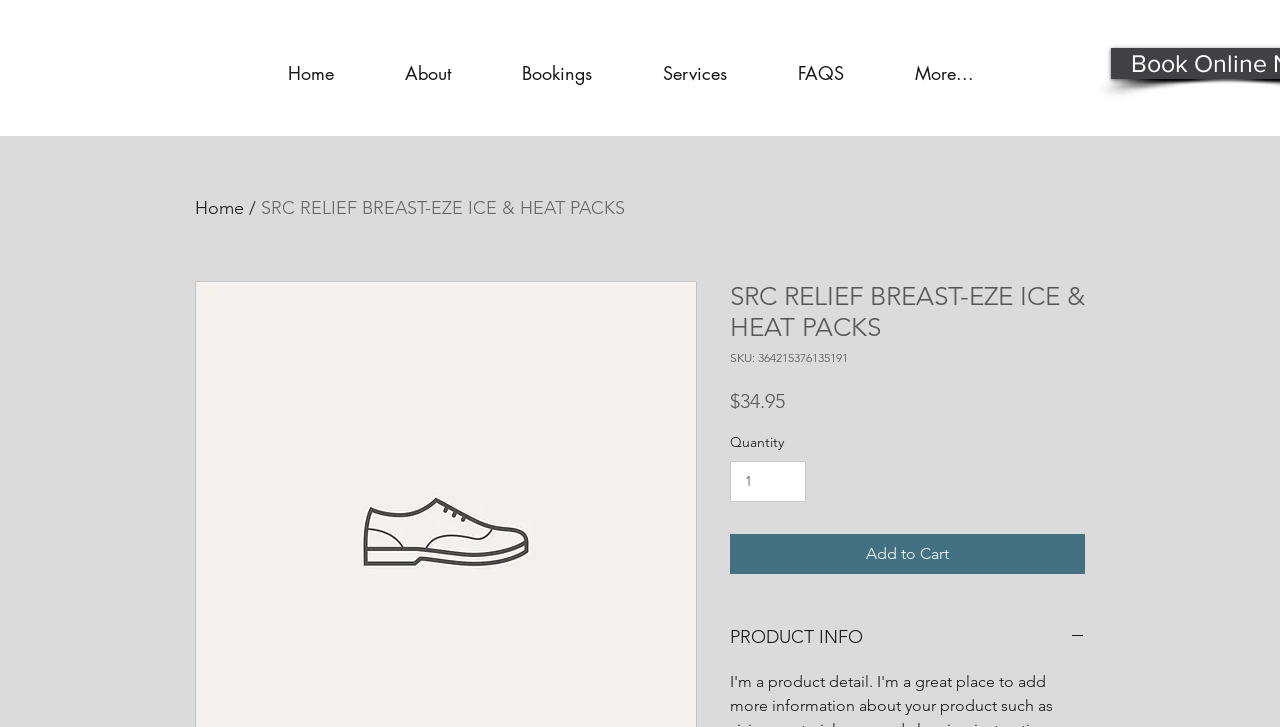Please extract the title of the webpage.

SRC RELIEF BREAST-EZE ICE & HEAT PACKS